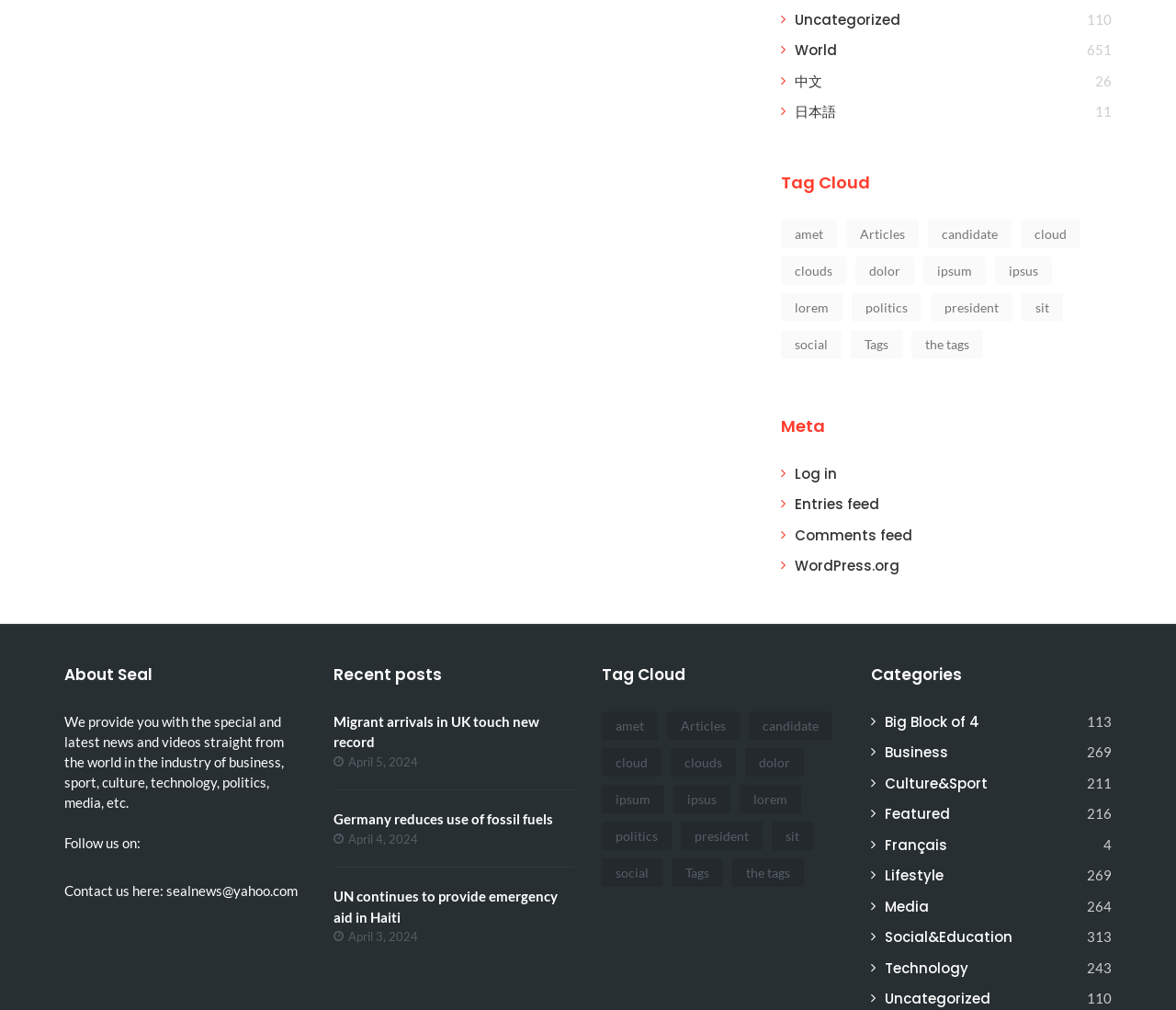How many items are in the 'Articles' category?
Using the information from the image, give a concise answer in one word or a short phrase.

4